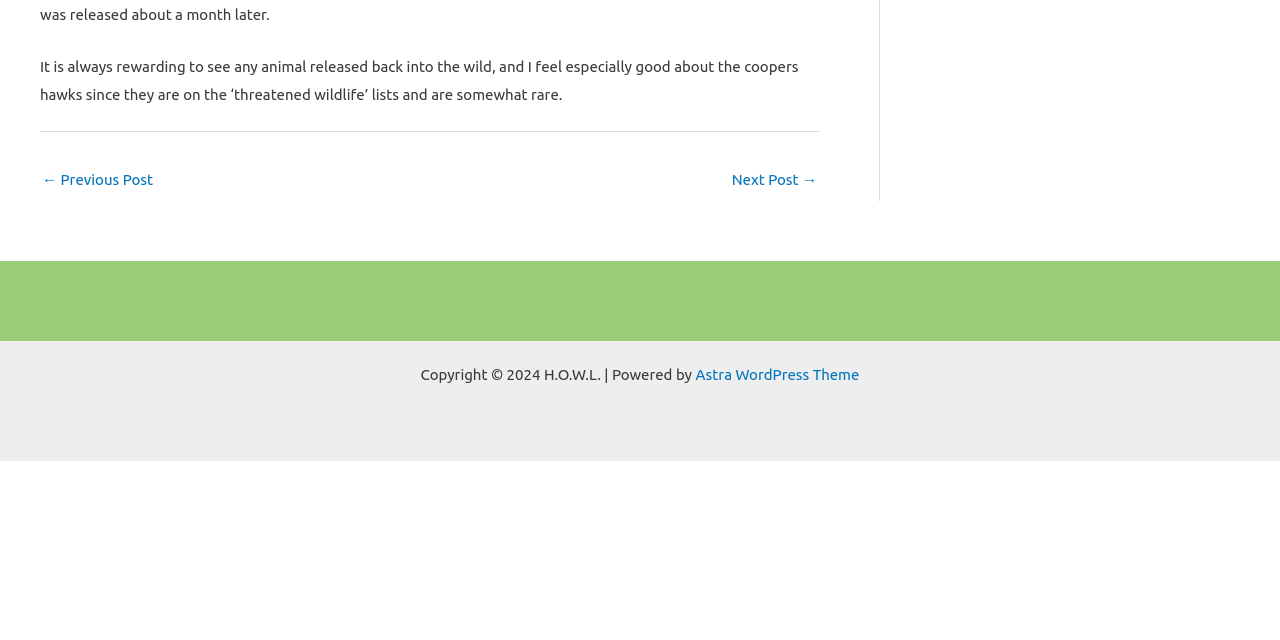From the webpage screenshot, predict the bounding box coordinates (top-left x, top-left y, bottom-right x, bottom-right y) for the UI element described here: Astra WordPress Theme

[0.543, 0.572, 0.671, 0.598]